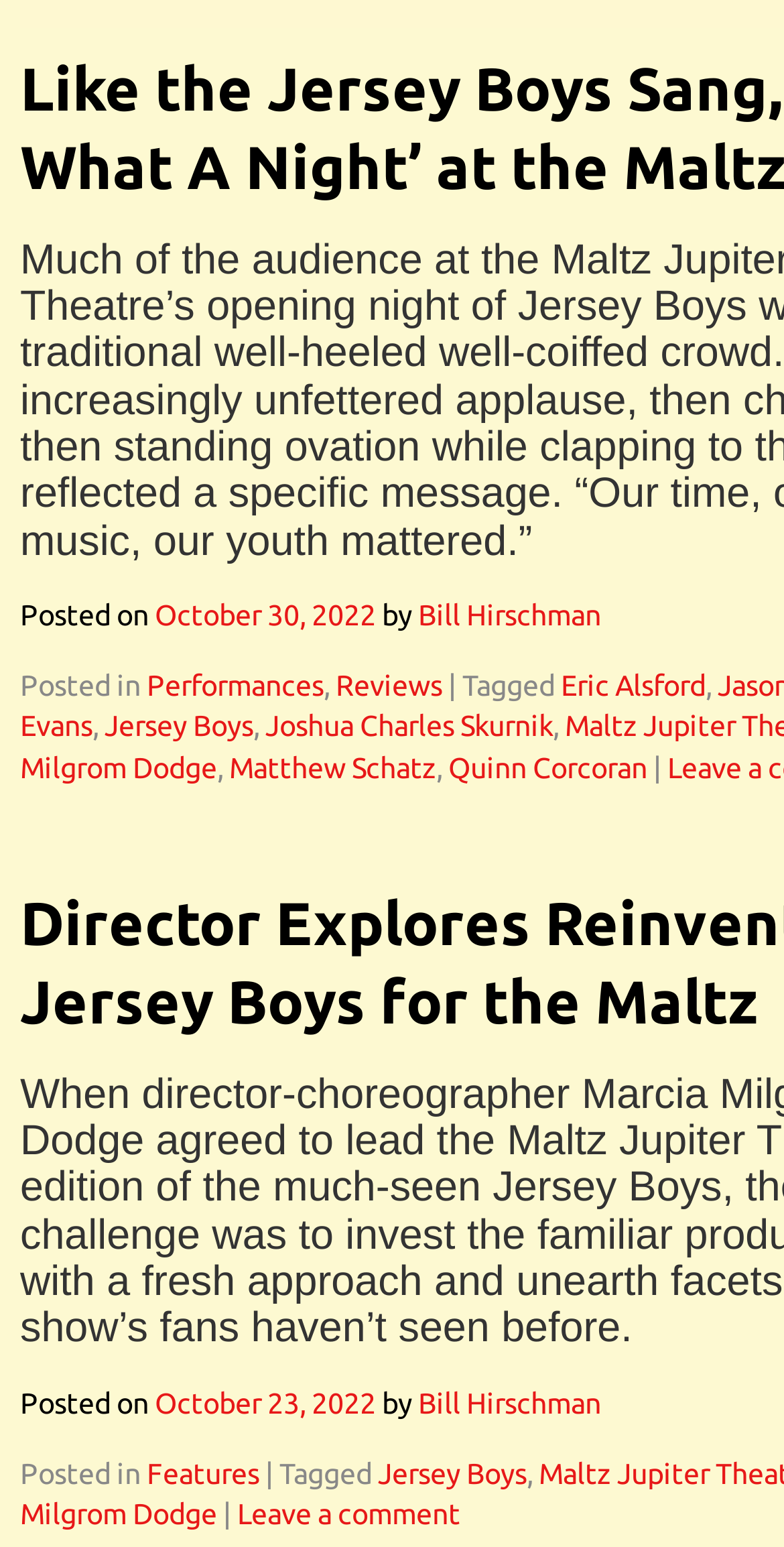Kindly provide the bounding box coordinates of the section you need to click on to fulfill the given instruction: "View post details".

[0.197, 0.388, 0.479, 0.408]